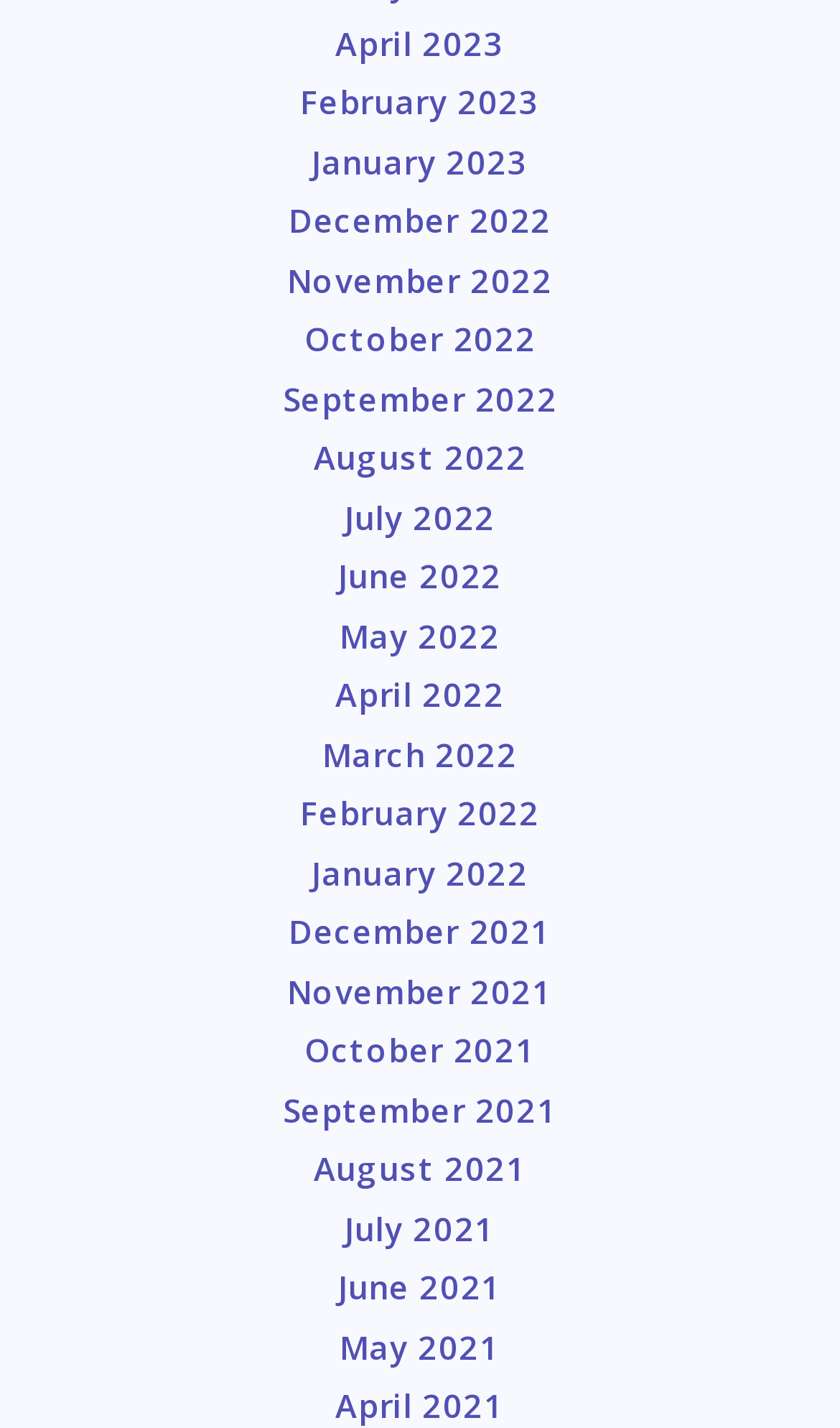Locate the bounding box coordinates of the element you need to click to accomplish the task described by this instruction: "view April 2023".

[0.399, 0.015, 0.601, 0.045]